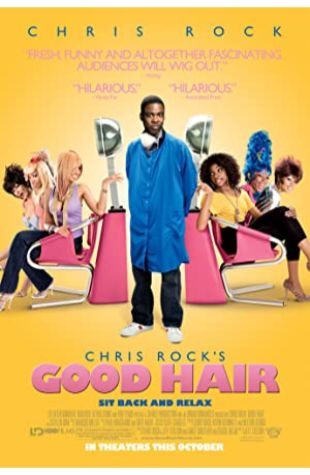Give a thorough caption of the image, focusing on all visible elements.

The image is a vibrant movie poster for "Good Hair," a documentary-comedy by Chris Rock. It features Rock standing confidently in a salon setting, surrounded by stylists and clients in chic salon chairs. The background is bright and colorful, enhancing the lively theme of the film. The poster has an inviting tagline, "Sit Back and Relax," and emphasizes the humorous and enlightening journey through the world of African-American hairstyling. Quotes praising the film as "Fresh, funny and altogether fascinating" and "Hilarious" underscore its appeal and critical reception. The film is set to be released in October, promising audiences an engaging cinematic experience.